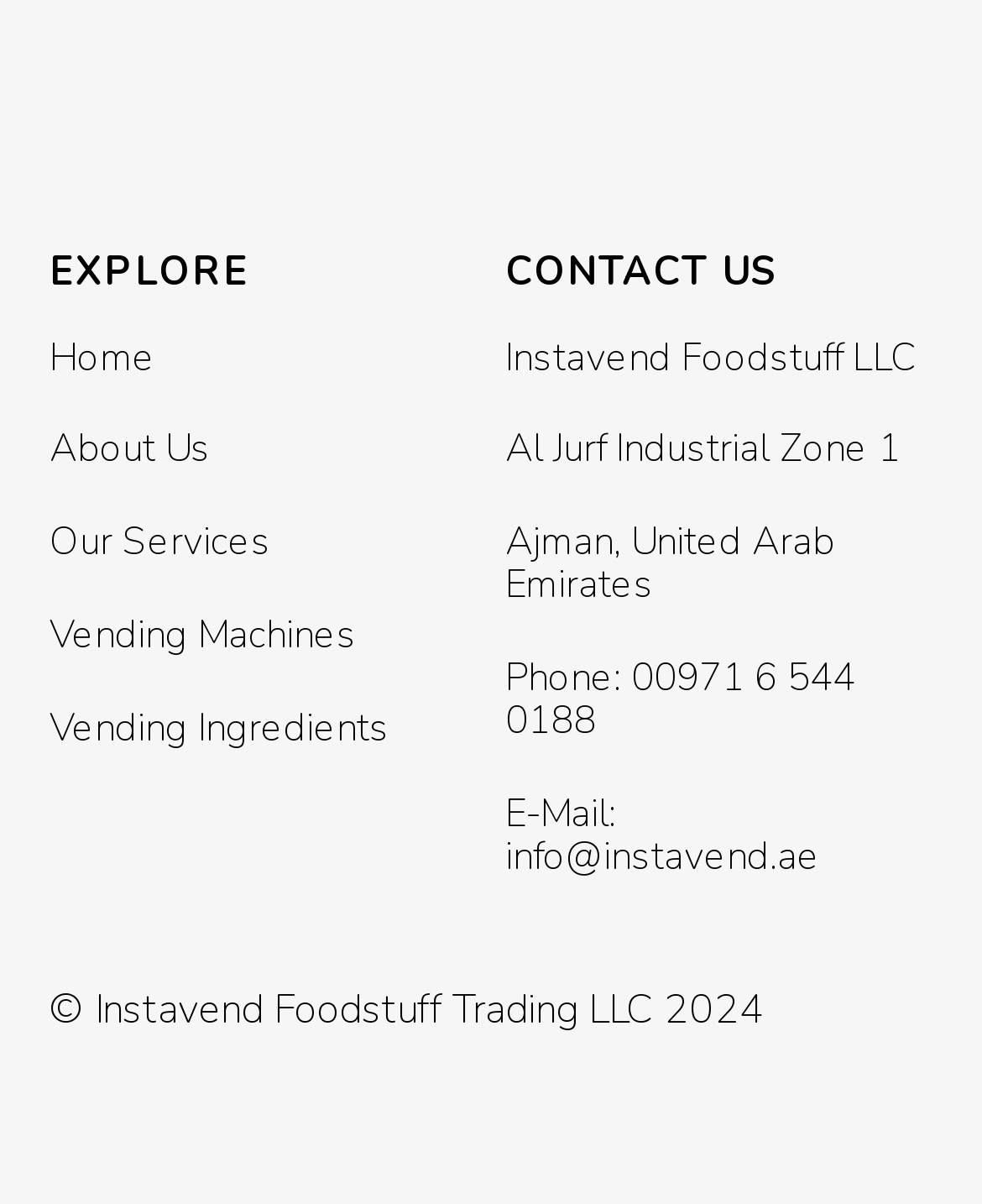Look at the image and answer the question in detail:
What is the company name?

The company name can be found in the top-left corner of the webpage, where it is written as a link. It is also mentioned in the contact information section on the right side of the webpage.